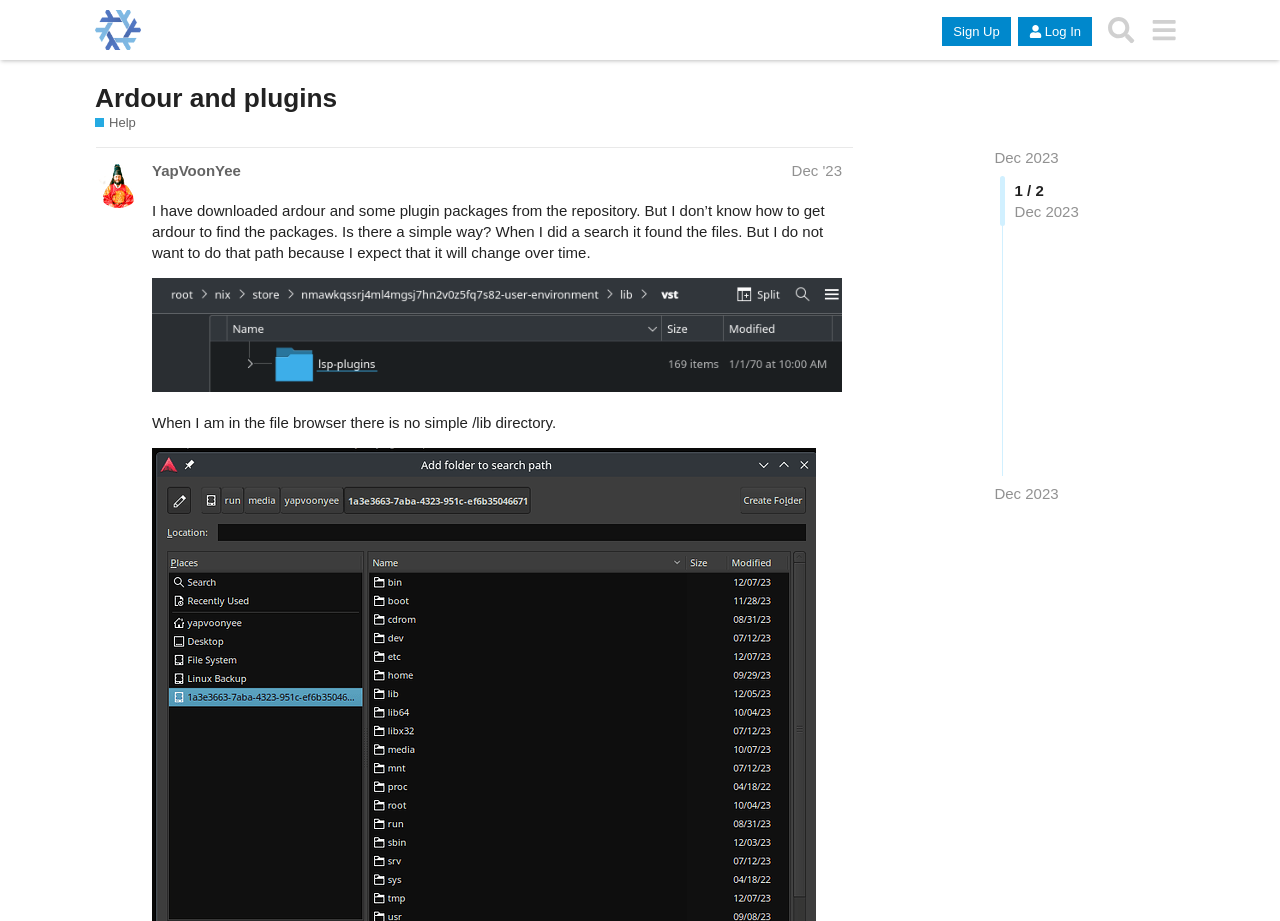Answer the question in one word or a short phrase:
What is the application mentioned in the question?

Ardour